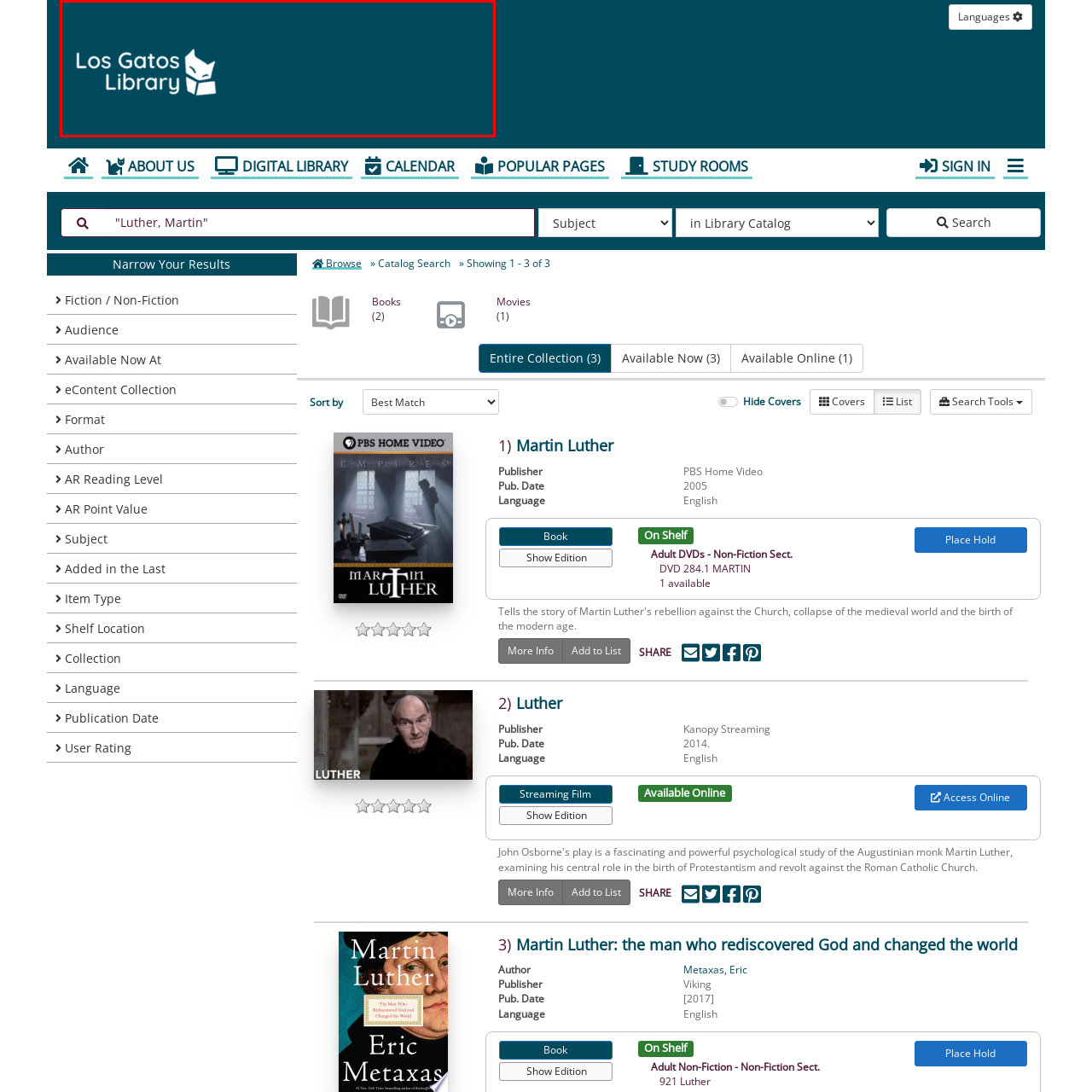Create a thorough description of the image portion outlined in red.

The image features the logo of the Los Gatos Library, characterized by a stylized graphic depicting an abstract fox emerging from an open book. The text "Los Gatos Library" is displayed prominently next to the icon in a clean, modern font. The logo is set against a rich teal background, conveying a sense of warmth and approachability, emblematic of the library's welcoming community atmosphere. This visual representation encapsulates the library's commitment to literacy, learning, and community engagement.